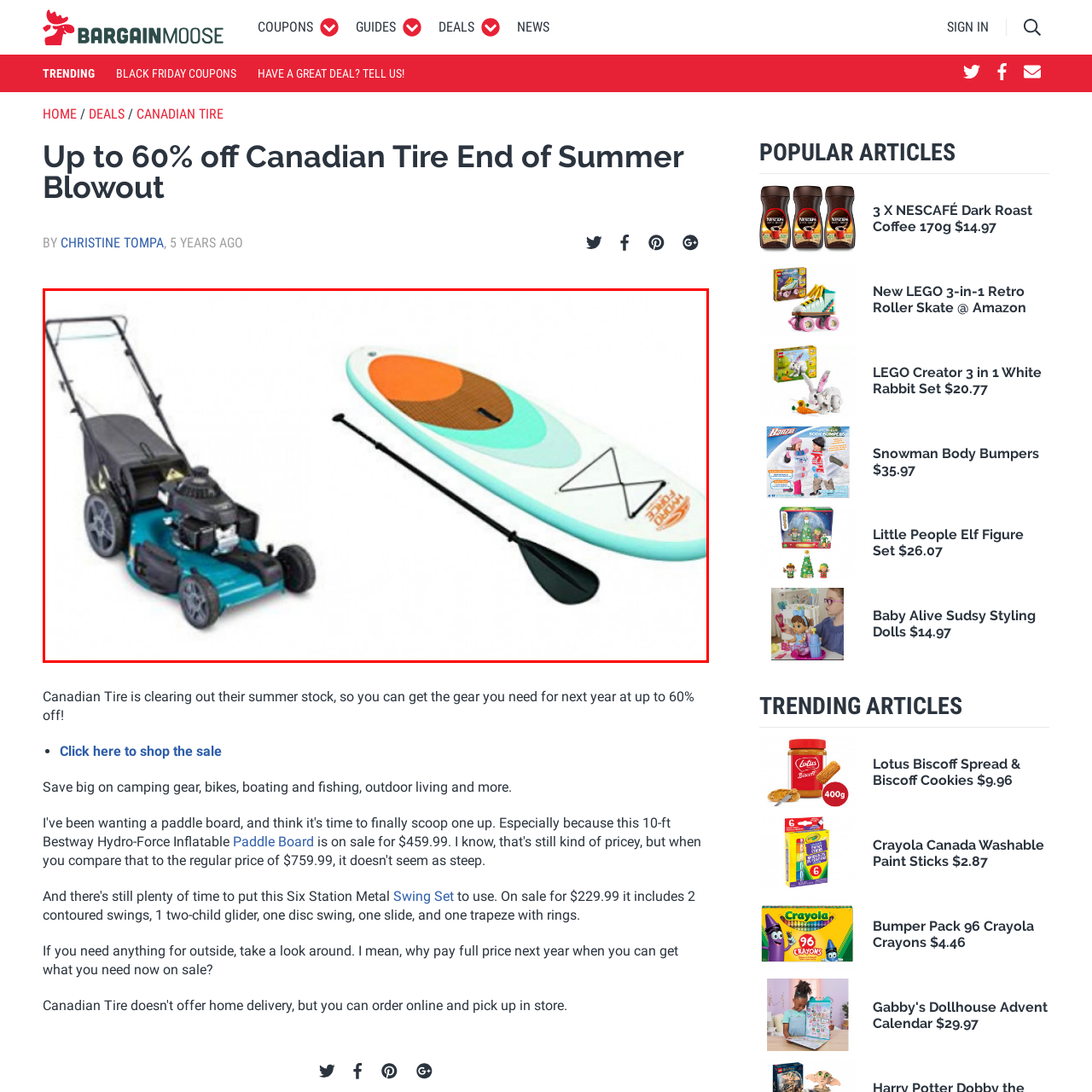Describe extensively the visual content inside the red marked area.

The image showcases two popular outdoor products available for sale during the "Up to 60% off Canadian Tire End of Summer Blowout." On the left, there's a sturdy lawnmower, designed for effectively maintaining your yard with a high-performing engine and durable build. On the right, a colorful stand-up paddleboard is displayed, perfect for enjoying leisurely days on the water or engaging in active water sports. Accompanying the paddleboard is a sleek paddle, completing the set for a fun outdoor adventure. This promotional sale emphasizes the opportunity to get outdoor gear at significant discounts, making it an ideal time to prepare for next season’s outdoor activities.